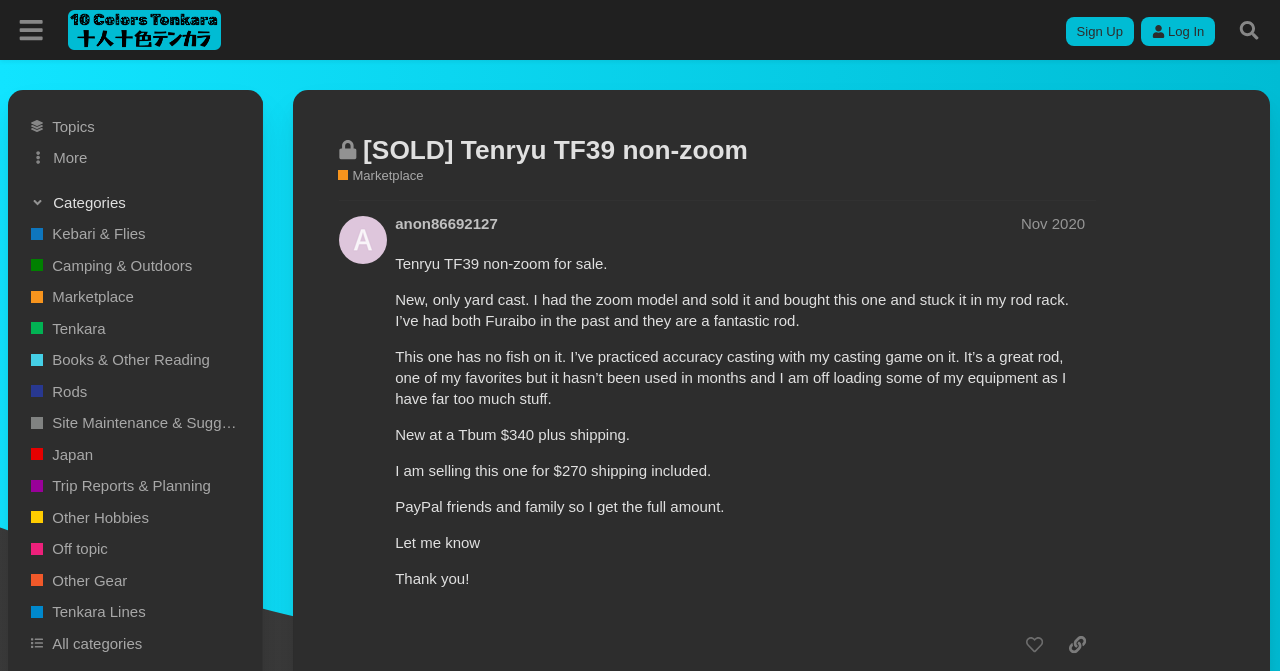Identify the bounding box coordinates of the clickable region necessary to fulfill the following instruction: "Go to 'About Us'". The bounding box coordinates should be four float numbers between 0 and 1, i.e., [left, top, right, bottom].

None